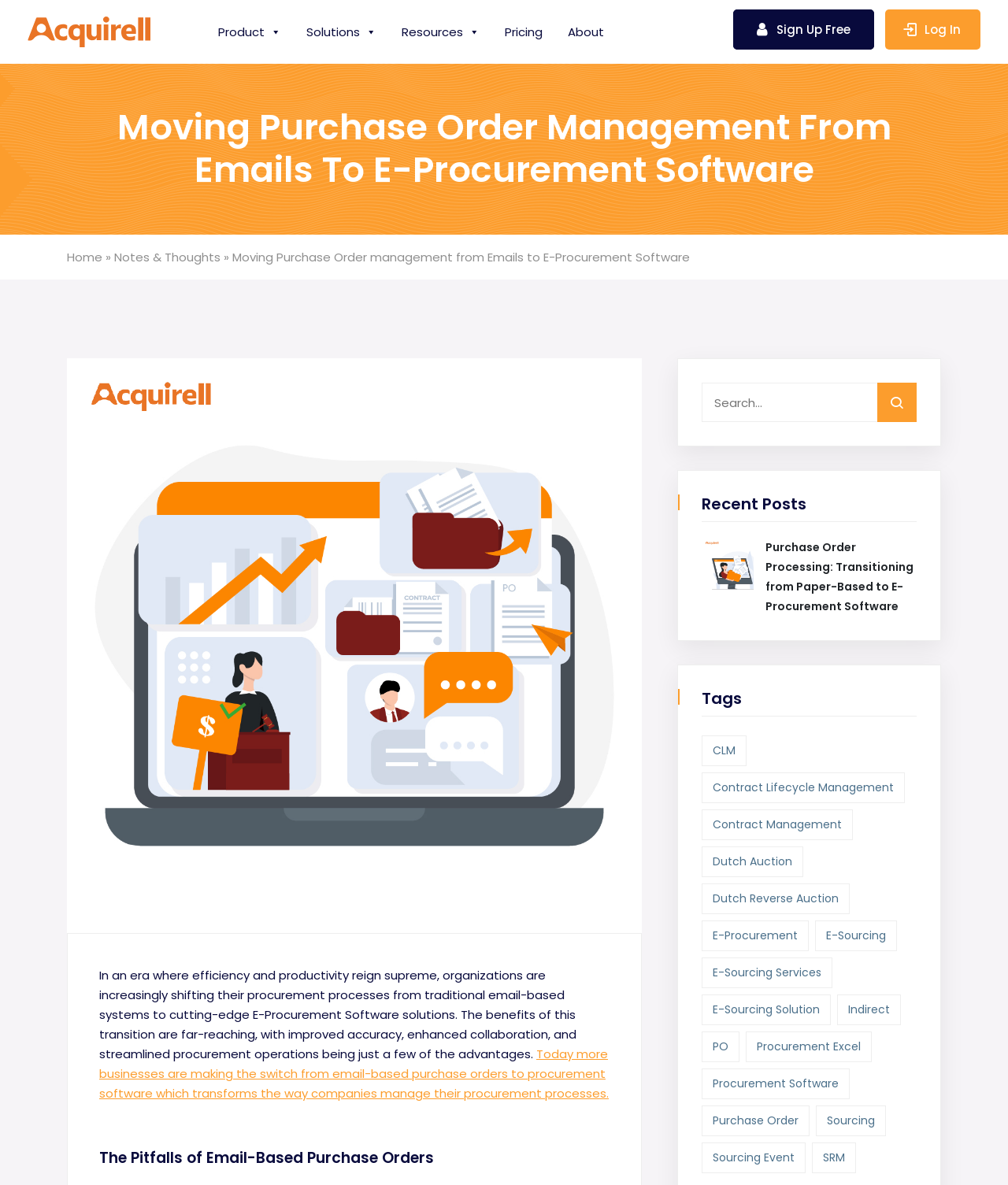Bounding box coordinates are given in the format (top-left x, top-left y, bottom-right x, bottom-right y). All values should be floating point numbers between 0 and 1. Provide the bounding box coordinate for the UI element described as: dutch reverse auction

[0.696, 0.746, 0.843, 0.771]